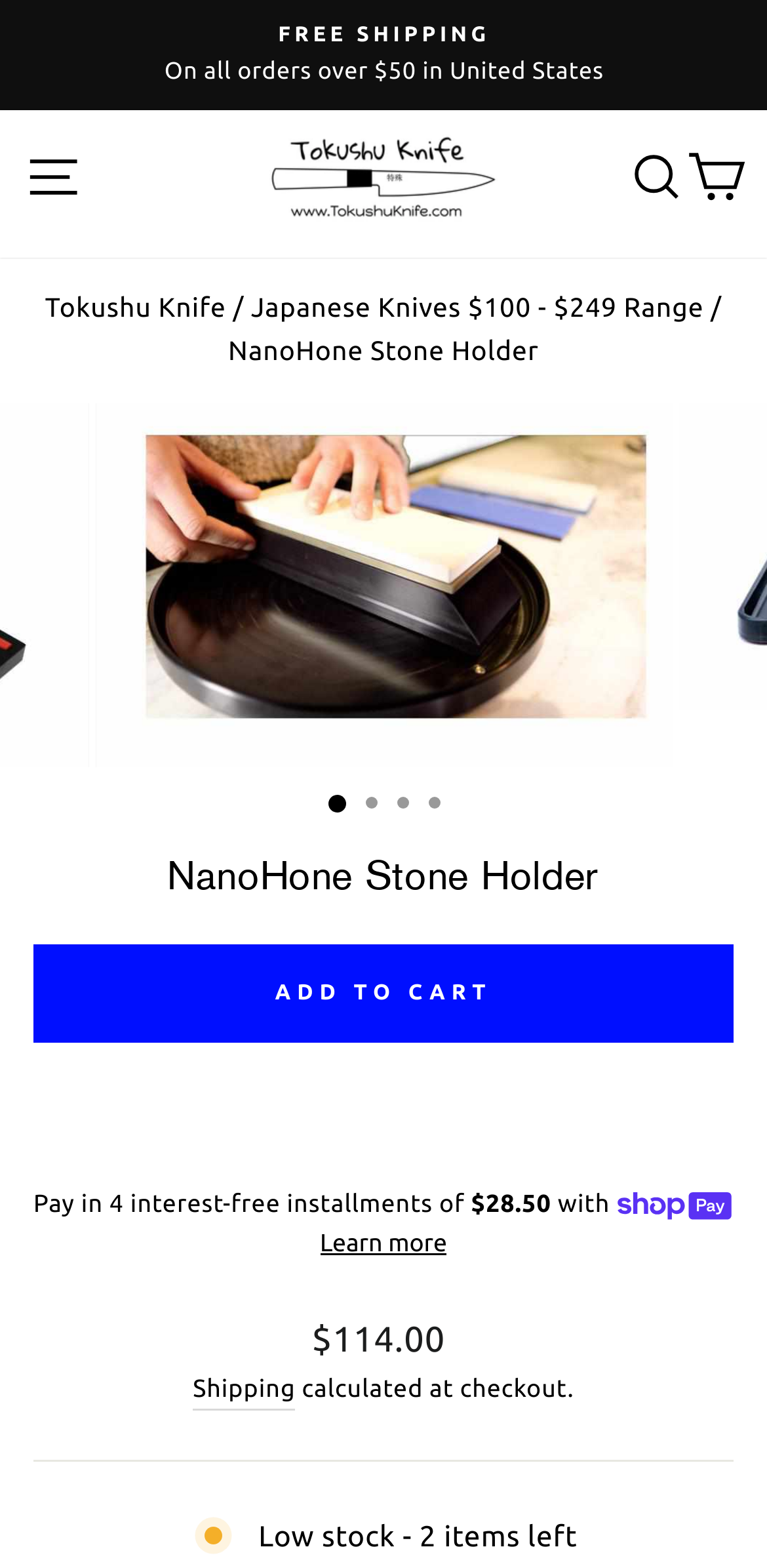Locate the UI element described as follows: "icon-search Search". Return the bounding box coordinates as four float numbers between 0 and 1 in the order [left, top, right, bottom].

[0.812, 0.088, 0.899, 0.137]